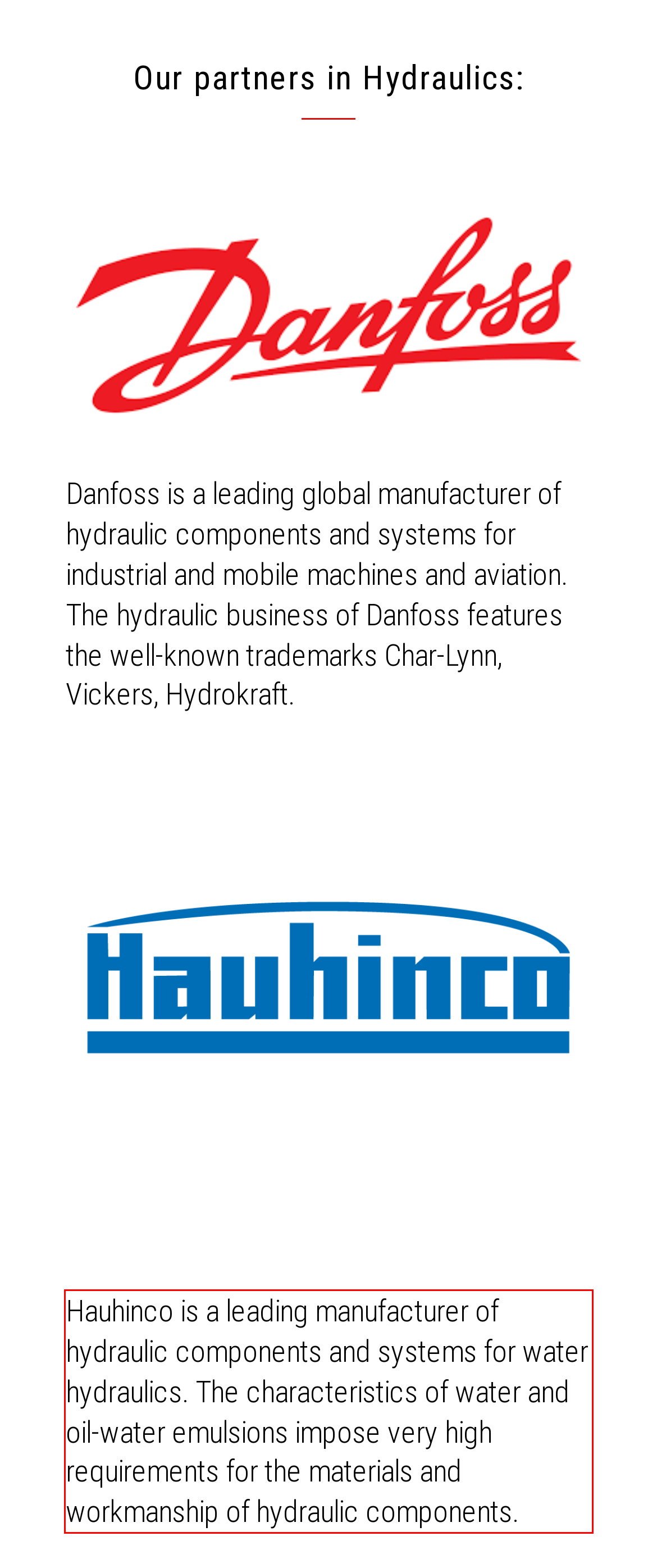Please analyze the screenshot of a webpage and extract the text content within the red bounding box using OCR.

Hauhinco is a leading manufacturer of hydraulic components and systems for water hydraulics. The characteristics of water and oil-water emulsions impose very high requirements for the materials and workmanship of hydraulic components.